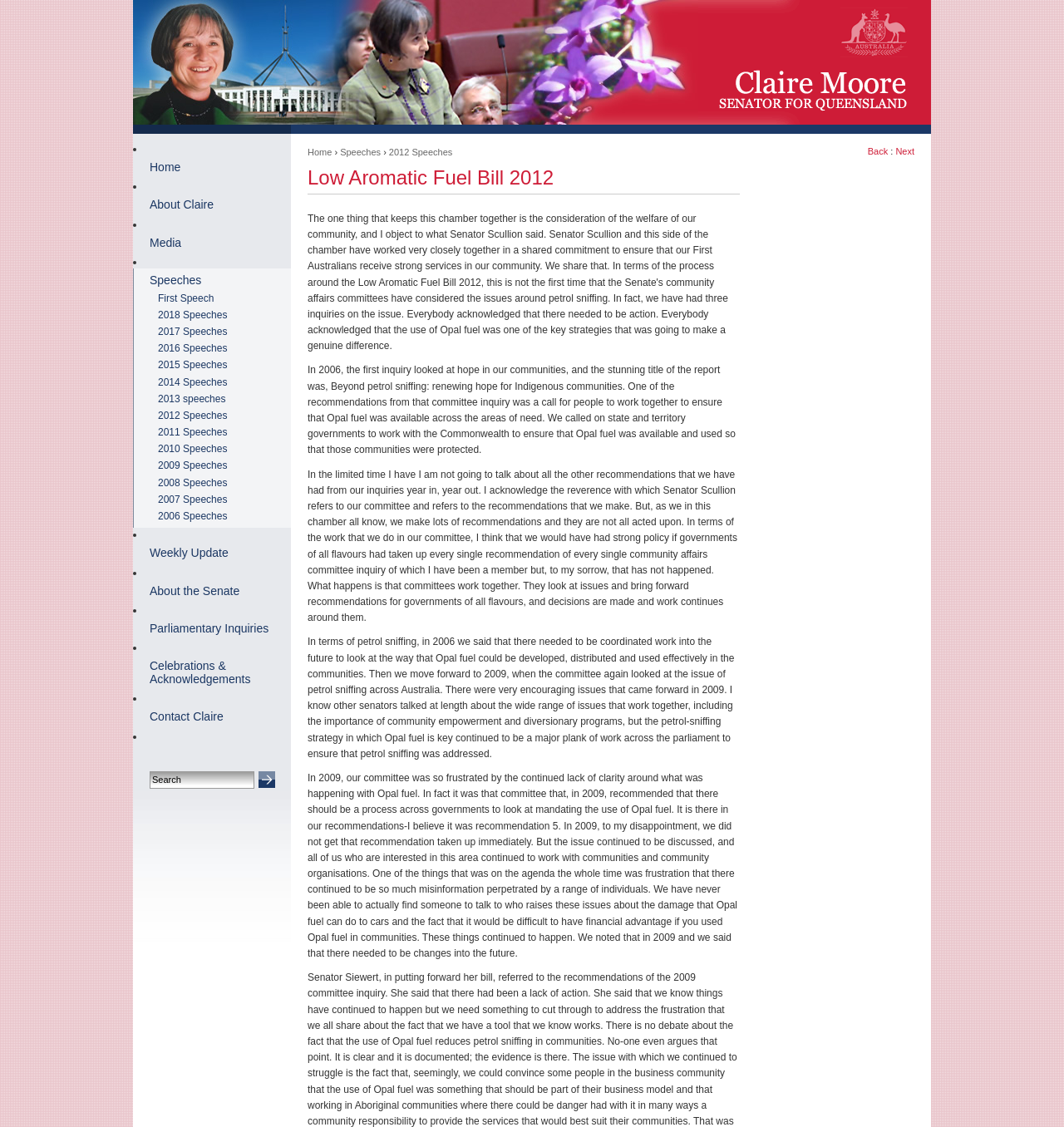Provide the bounding box coordinates for the UI element that is described by this text: "About the Senate". The coordinates should be in the form of four float numbers between 0 and 1: [left, top, right, bottom].

[0.125, 0.514, 0.273, 0.535]